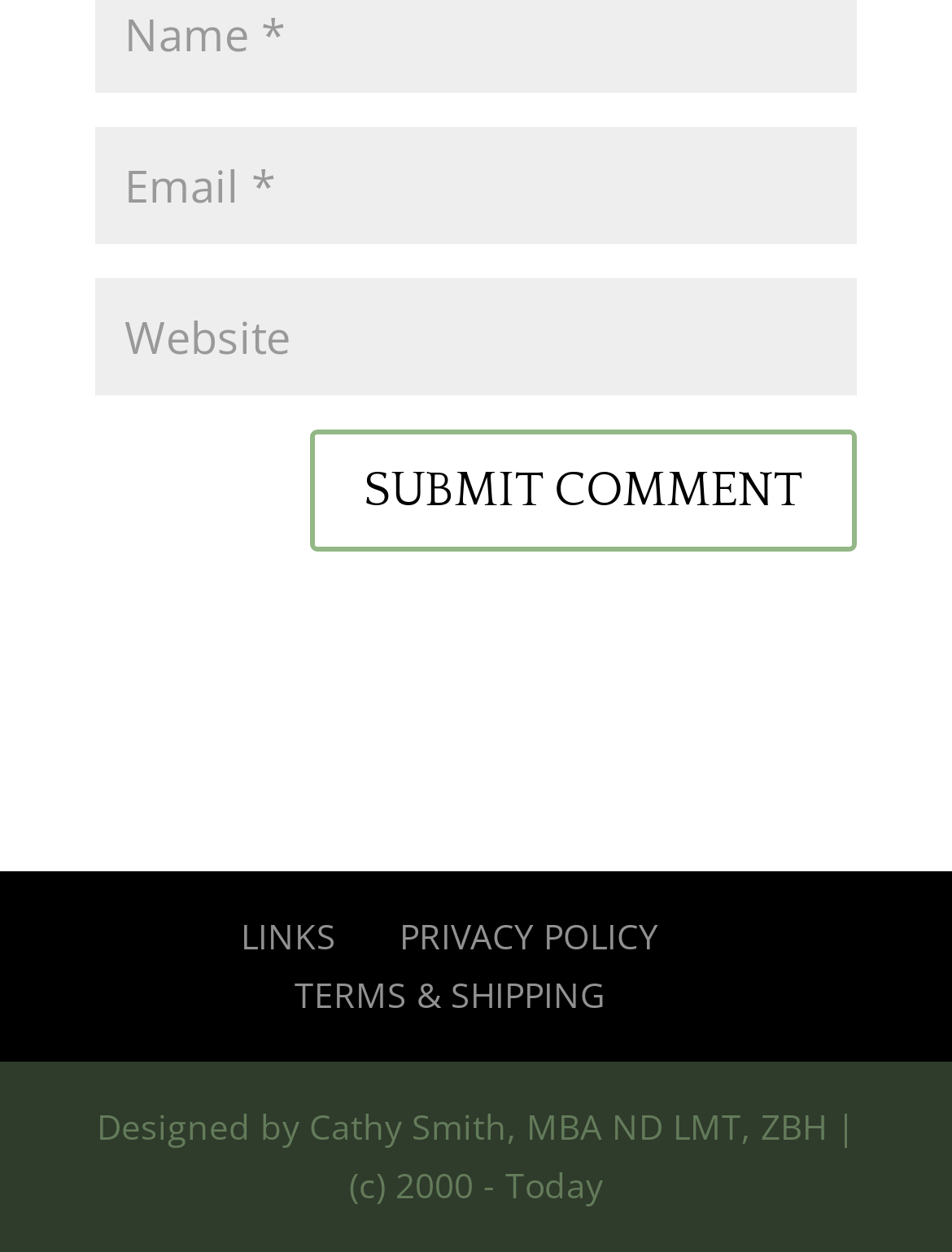What is the designer's name mentioned at the bottom of the webpage?
Please ensure your answer is as detailed and informative as possible.

The designer's name mentioned at the bottom of the webpage is Cathy Smith, who is also an MBA, ND, and LMT, and is associated with ZBH.